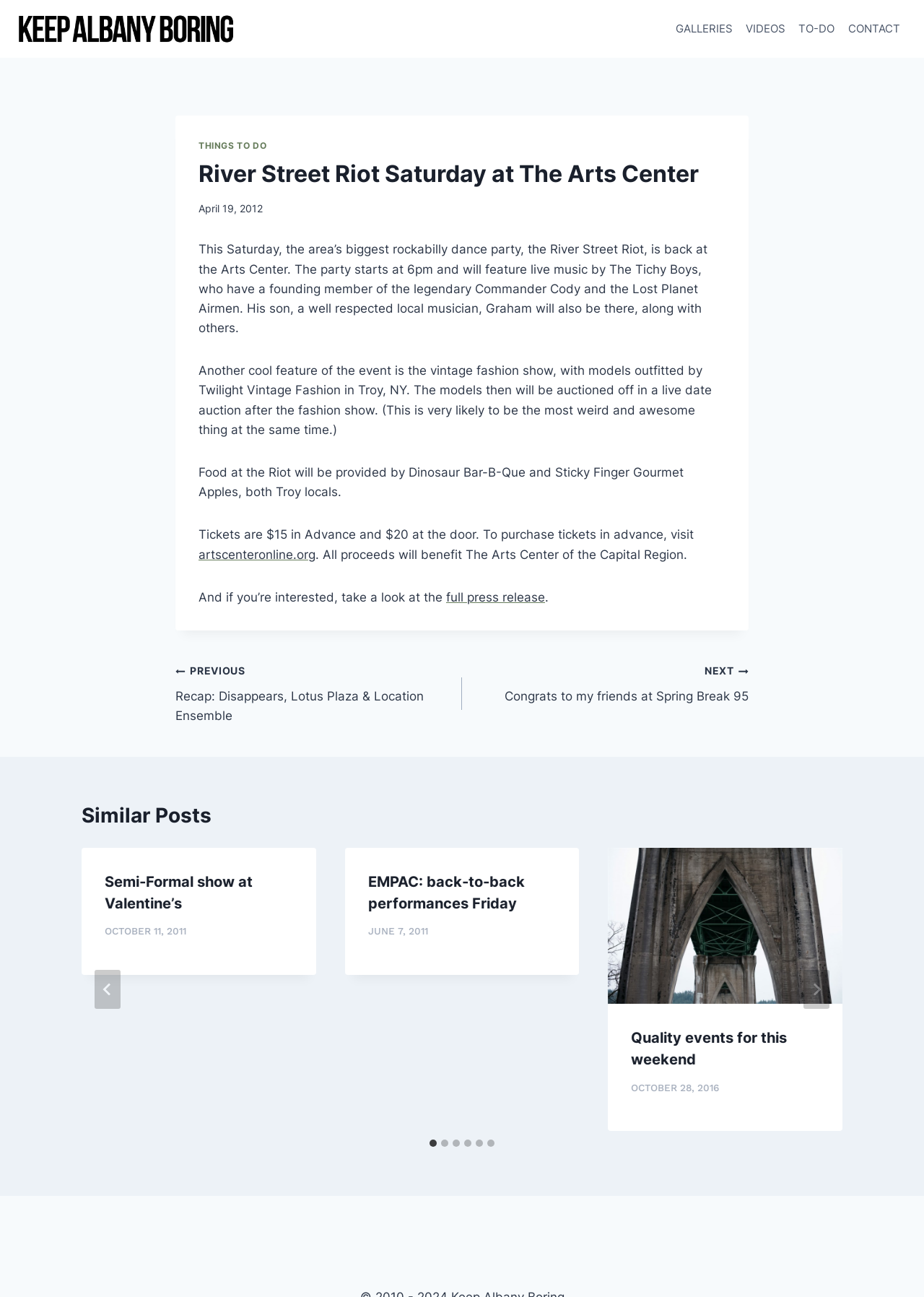Utilize the details in the image to give a detailed response to the question: Who is the founding member of the legendary Commander Cody and the Lost Planet Airmen?

I found the answer by reading the text 'The party starts at 6pm and will feature live music by The Tichy Boys, who have a founding member of the legendary Commander Cody and the Lost Planet Airmen.' which indicates that a member of The Tichy Boys is the founding member of the legendary Commander Cody and the Lost Planet Airmen.